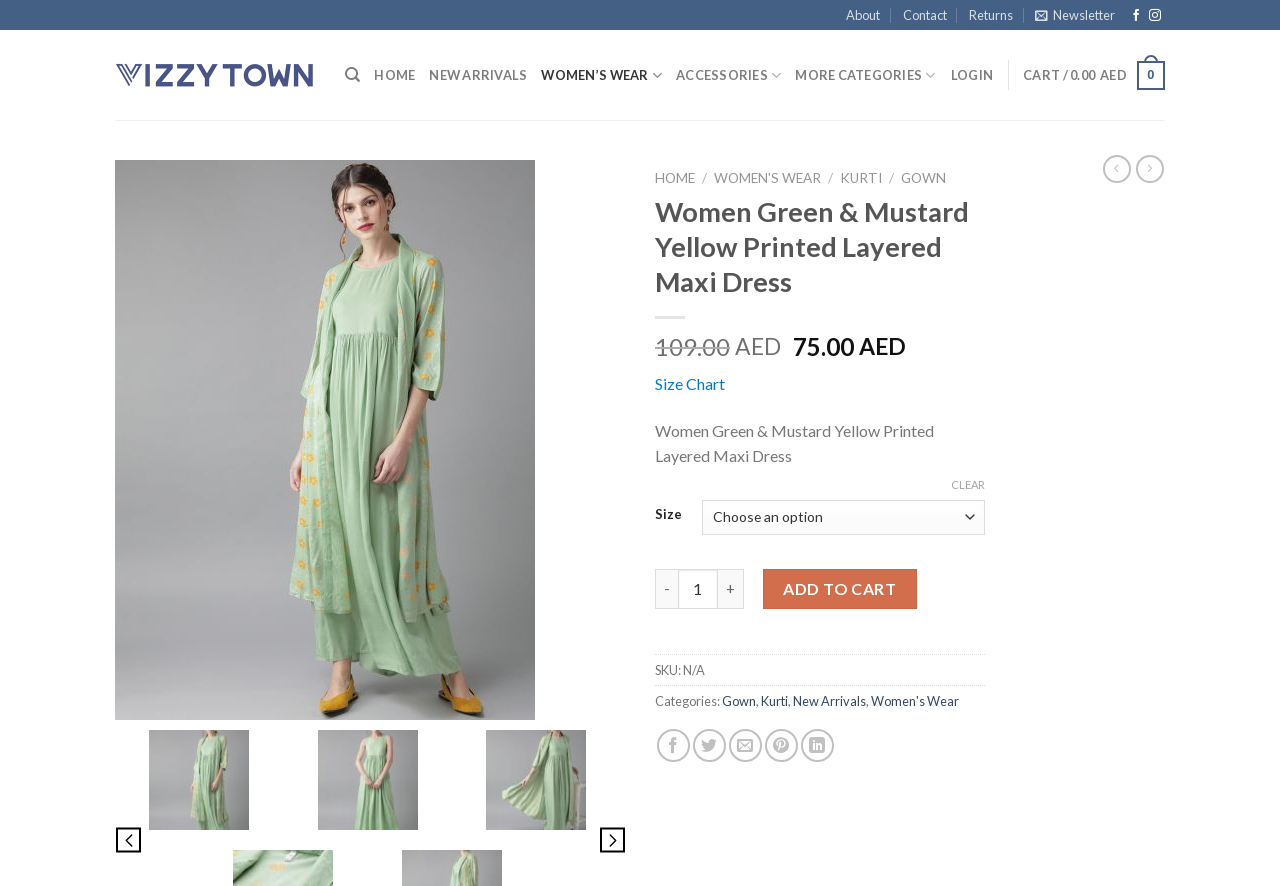Offer a comprehensive description of the webpage’s content and structure.

This webpage is about a women's clothing item, specifically a green and mustard yellow printed layered maxi dress. At the top of the page, there are several links to different sections of the website, including "About", "Contact", "Returns", and "Newsletter". Below these links, there is a logo of "Vizzytown" with an image and a link to the homepage.

On the left side of the page, there is a navigation menu with links to "HOME", "NEW ARRIVALS", "WOMEN'S WEAR", "ACCESSORIES", and "MORE CATEGORIES". There is also a search bar and a link to "LOGIN" and "CART".

In the main content area, there is a large heading that displays the name of the product, "Women Green & Mustard Yellow Printed Layered Maxi Dress". Below the heading, there is a section with product information, including the price, "75.00 AED", and a link to a "Size Chart". There is also a dropdown menu to select the size of the product.

Underneath the product information, there are buttons to adjust the quantity of the product and an "ADD TO CART" button. There is also a section with product details, including the SKU, categories, and a description of the product.

At the bottom of the page, there are social media links to share the product on Facebook, Twitter, and other platforms. There are also links to "Follow on Facebook" and "Follow on Instagram" at the top right corner of the page.